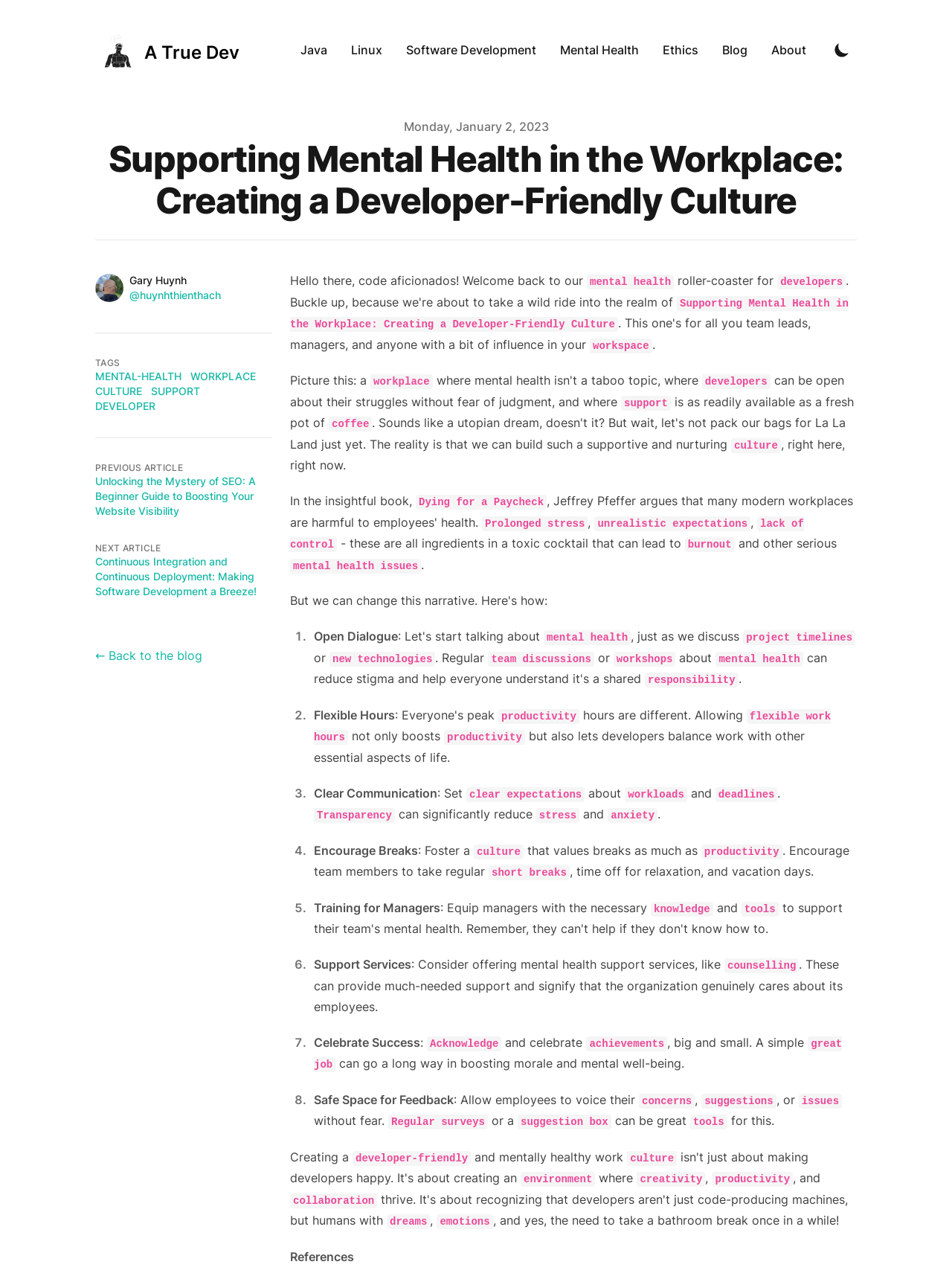Carefully examine the image and provide an in-depth answer to the question: What is the book mentioned in the article?

The book 'Dying for a Paycheck' is mentioned in the article as an insightful book that discusses the toxic cocktail of prolonged stress, unrealistic expectations, and lack of control that can lead to burnout and other serious mental health issues.